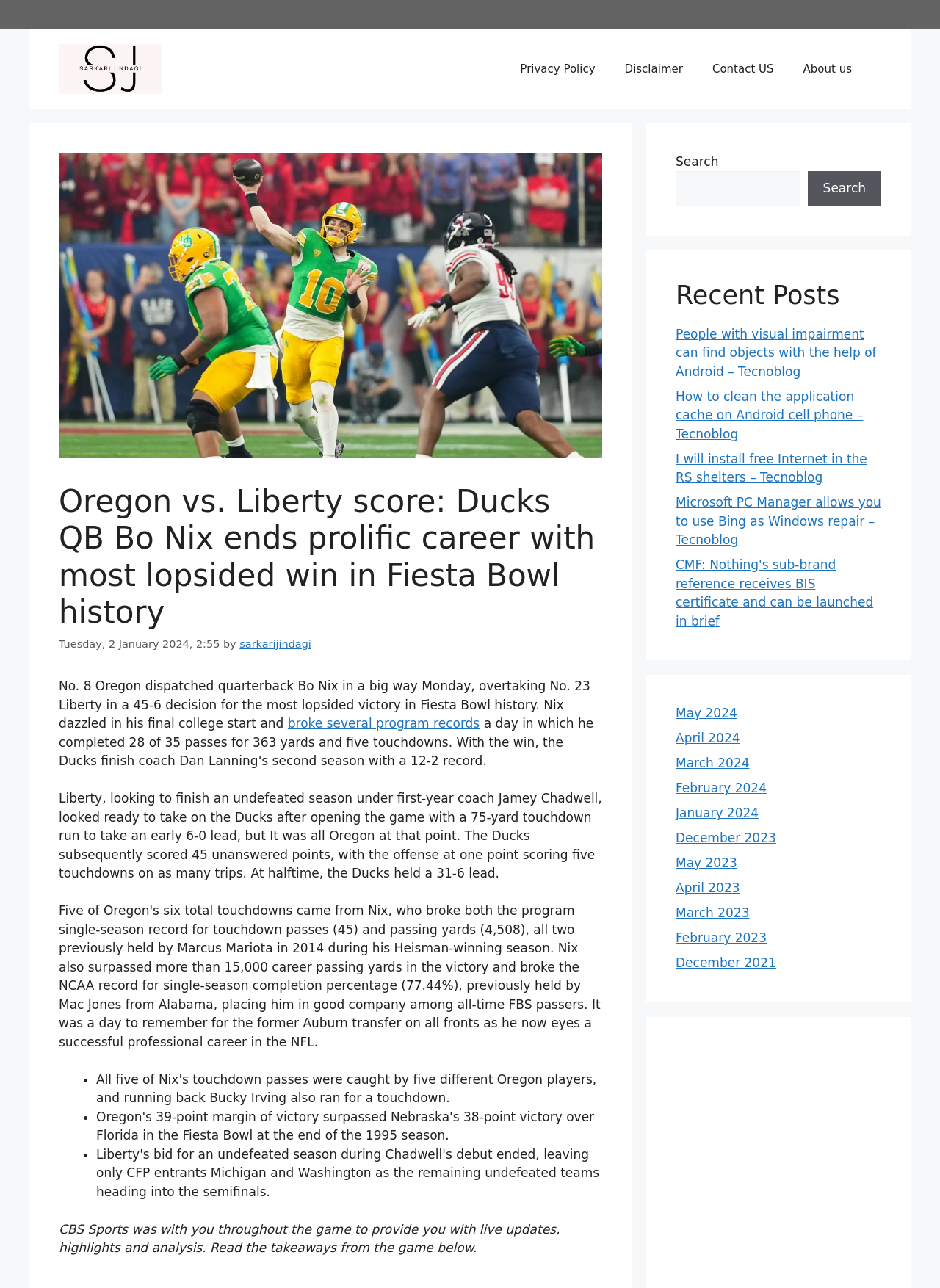What is the score of the Fiesta Bowl game mentioned in the article?
Using the information from the image, provide a comprehensive answer to the question.

The article states 'No. 8 Oregon dispatched quarterback Bo Nix in a big way Monday, overtaking No. 23 Liberty in a 45-6 decision for the most lopsided victory in Fiesta Bowl history.' which indicates that the score of the game is 45-6.